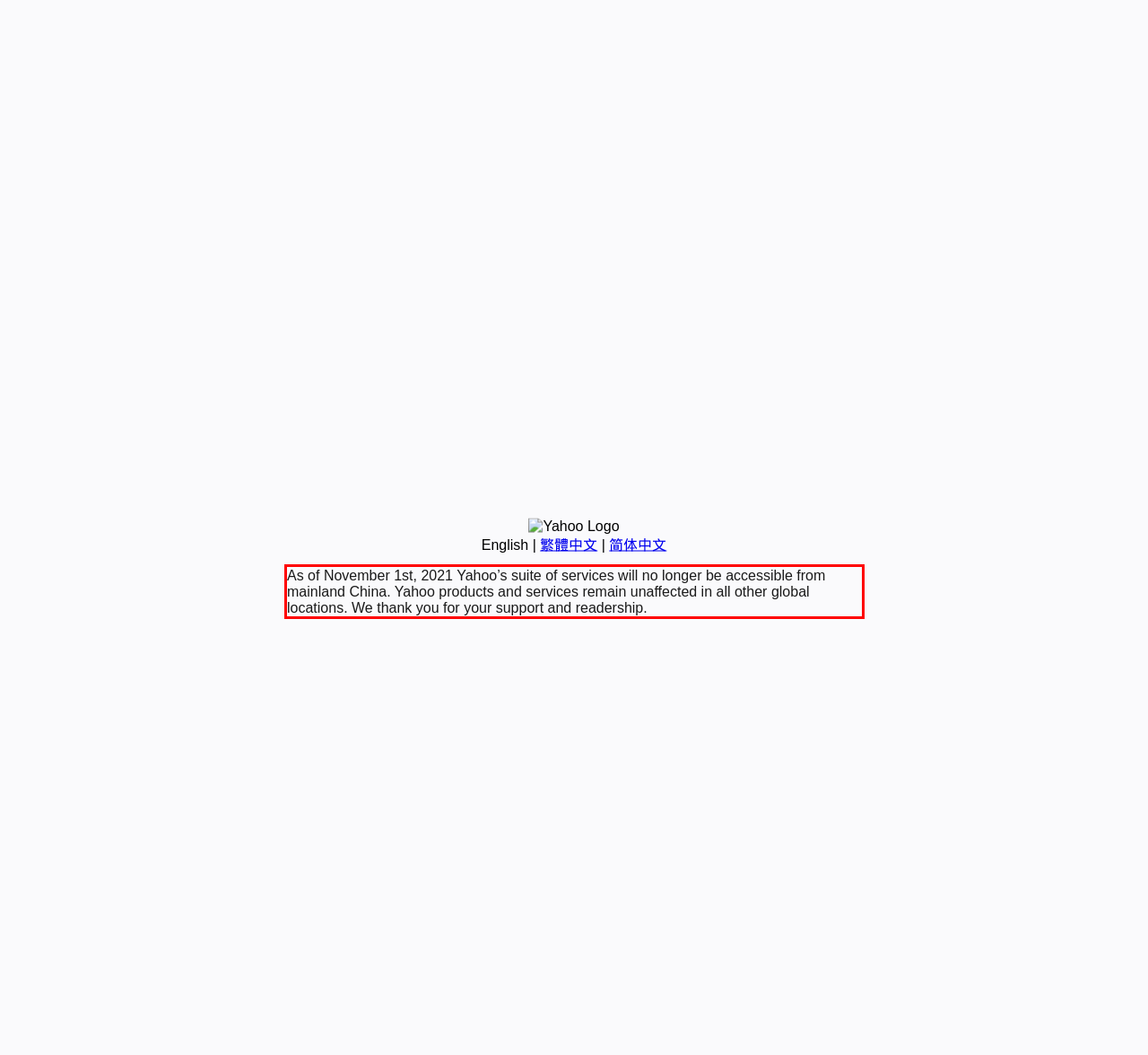You have a screenshot of a webpage, and there is a red bounding box around a UI element. Utilize OCR to extract the text within this red bounding box.

As of November 1st, 2021 Yahoo’s suite of services will no longer be accessible from mainland China. Yahoo products and services remain unaffected in all other global locations. We thank you for your support and readership.